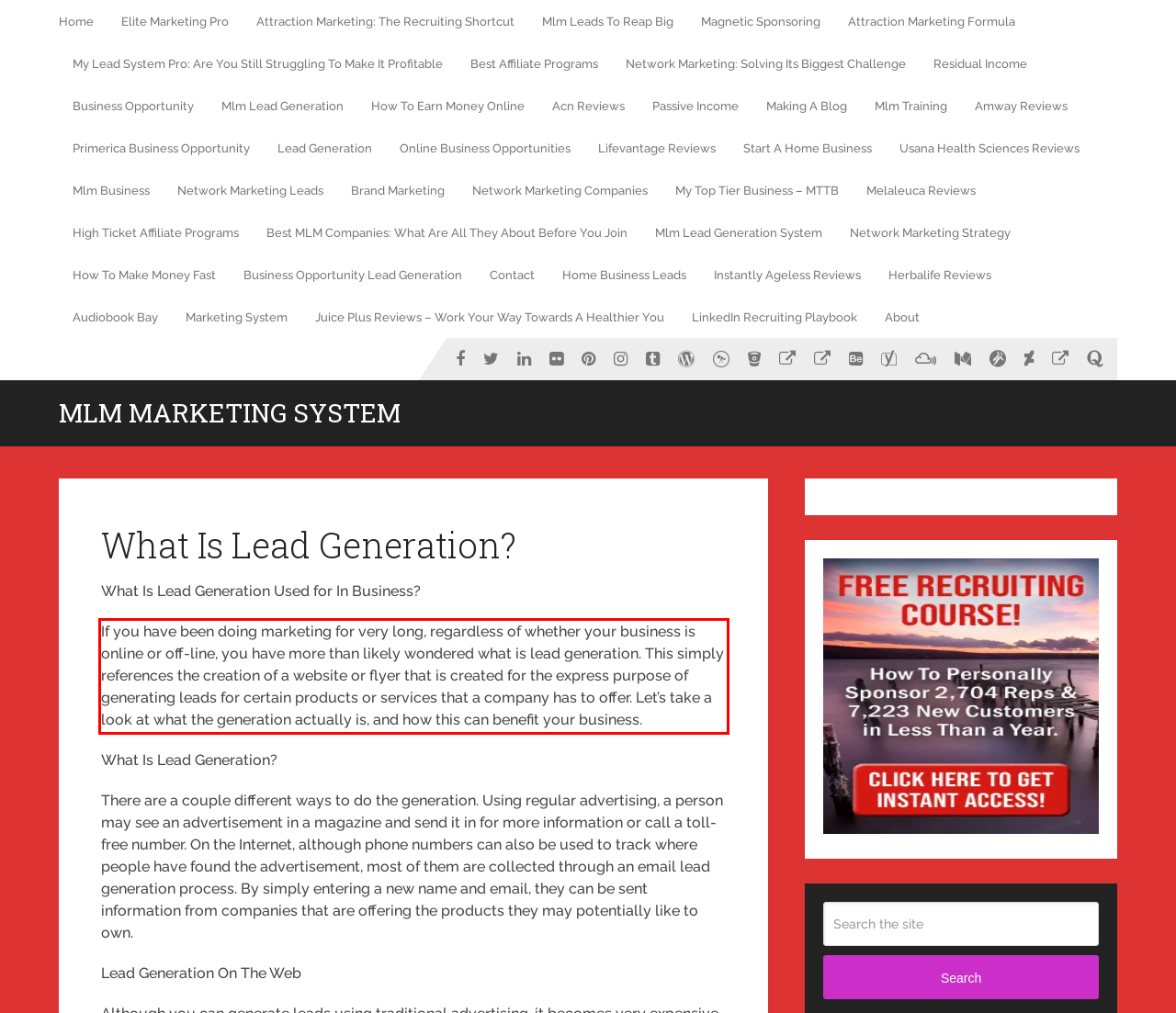Please examine the webpage screenshot and extract the text within the red bounding box using OCR.

If you have been doing marketing for very long, regardless of whether your business is online or off-line, you have more than likely wondered what is lead generation. This simply references the creation of a website or flyer that is created for the express purpose of generating leads for certain products or services that a company has to offer. Let’s take a look at what the generation actually is, and how this can benefit your business.